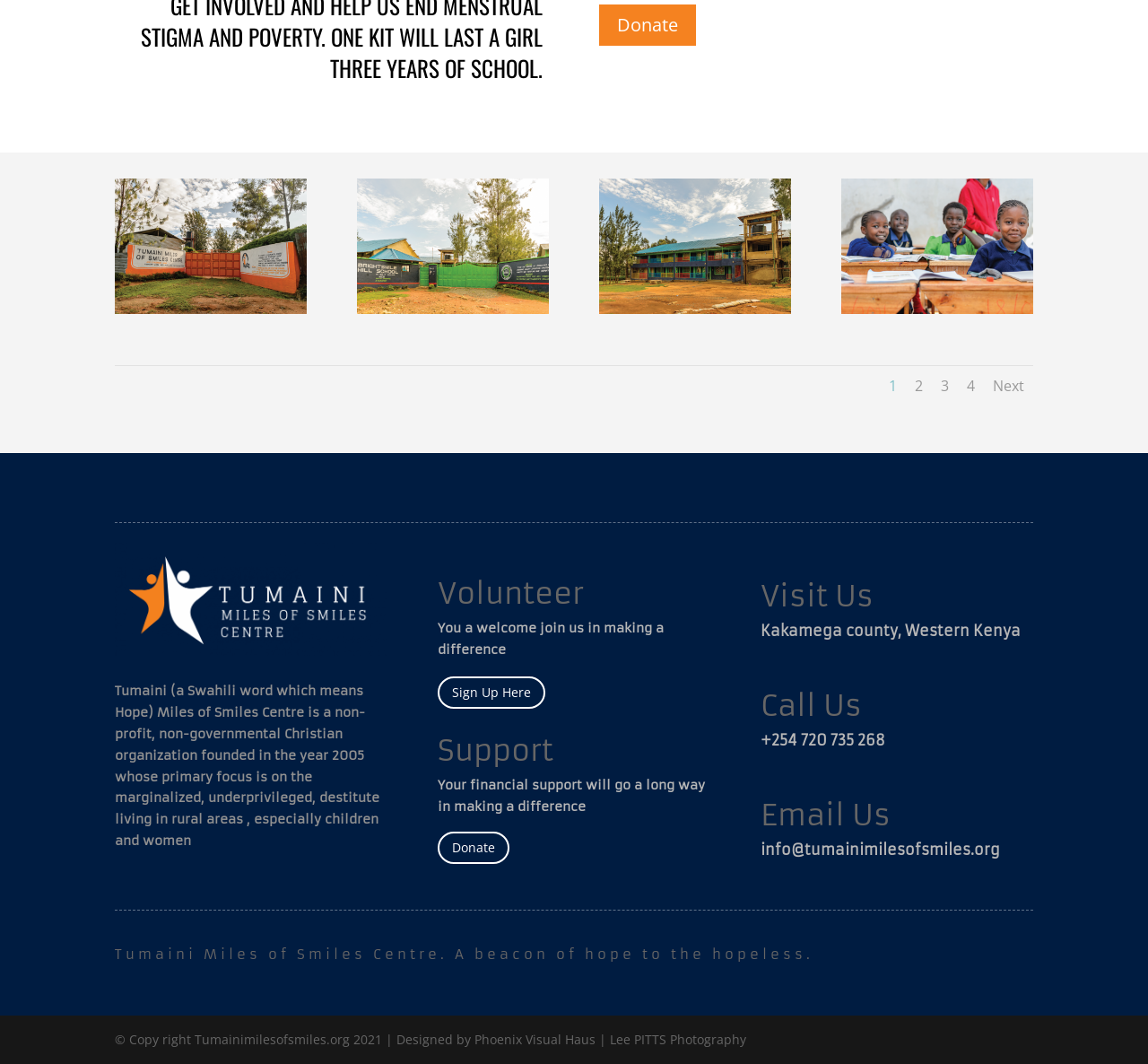Give a one-word or phrase response to the following question: How many links are there on the page?

9